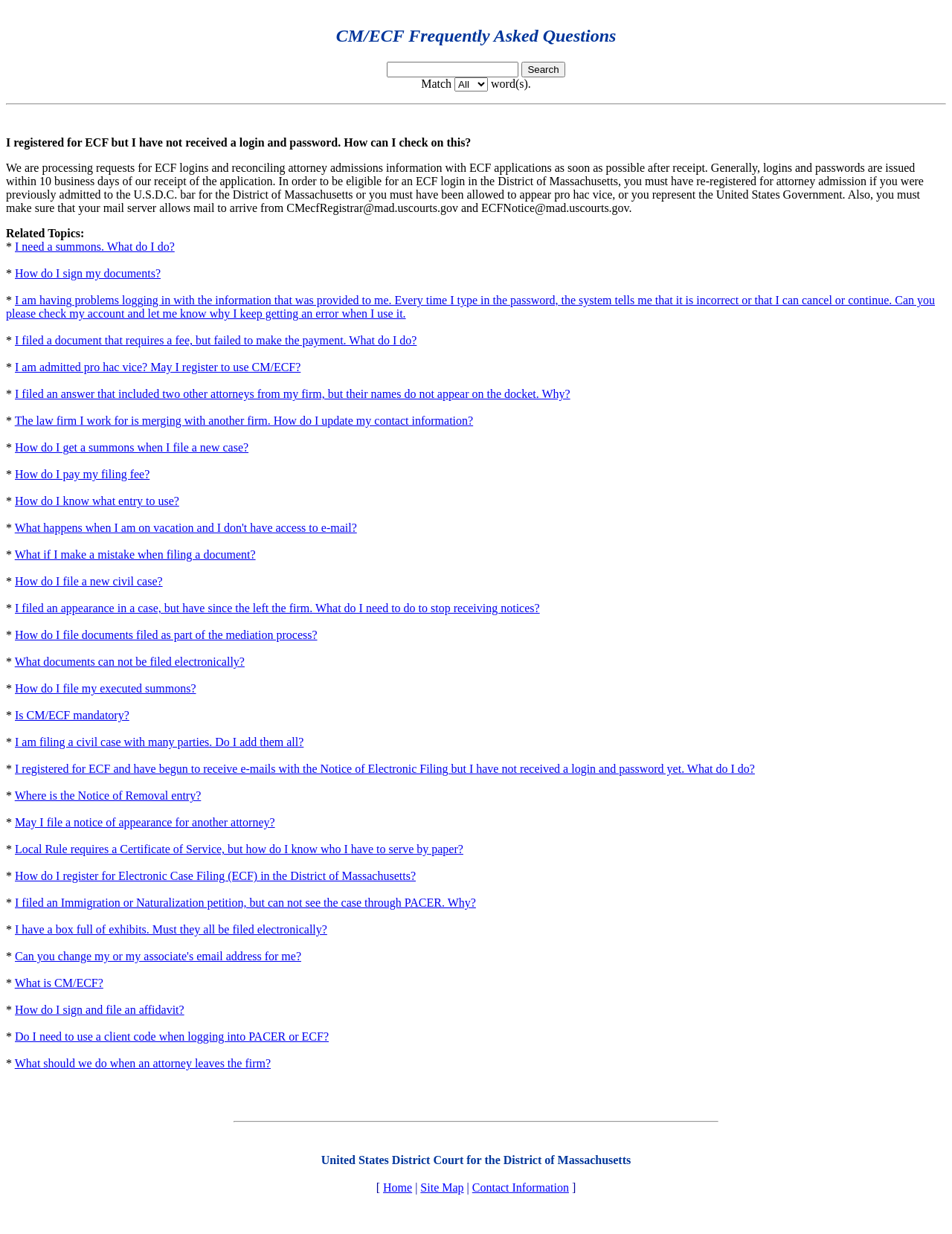Please pinpoint the bounding box coordinates for the region I should click to adhere to this instruction: "Check the Size Guide".

None